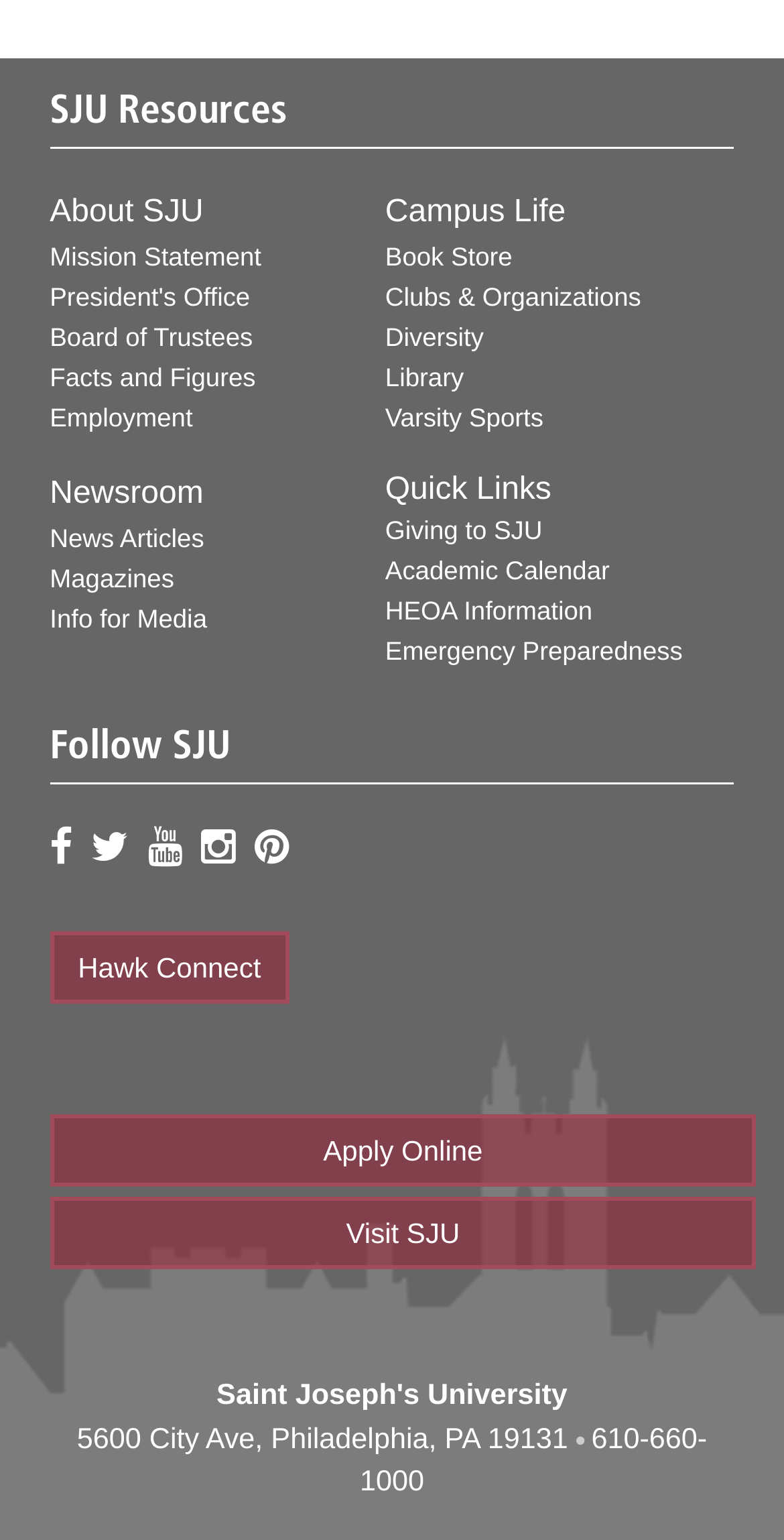Determine the bounding box coordinates for the HTML element described here: "HEOA Information".

[0.491, 0.387, 0.756, 0.406]